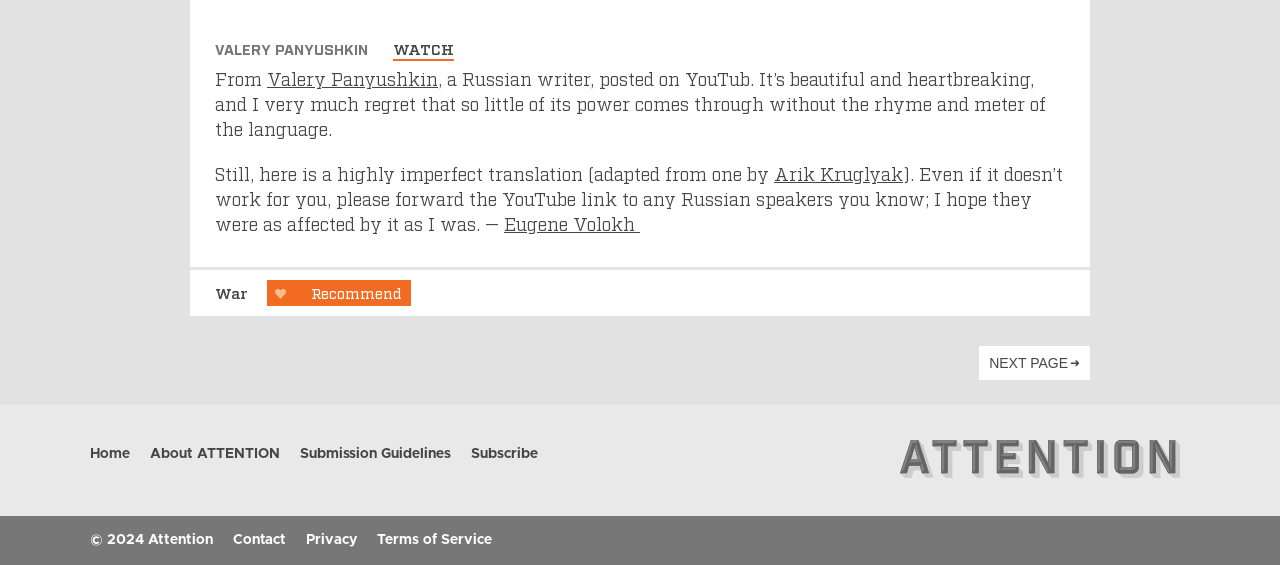Locate the bounding box coordinates of the element you need to click to accomplish the task described by this instruction: "Read the post by 'Valery Panyushkin'".

[0.209, 0.118, 0.342, 0.157]